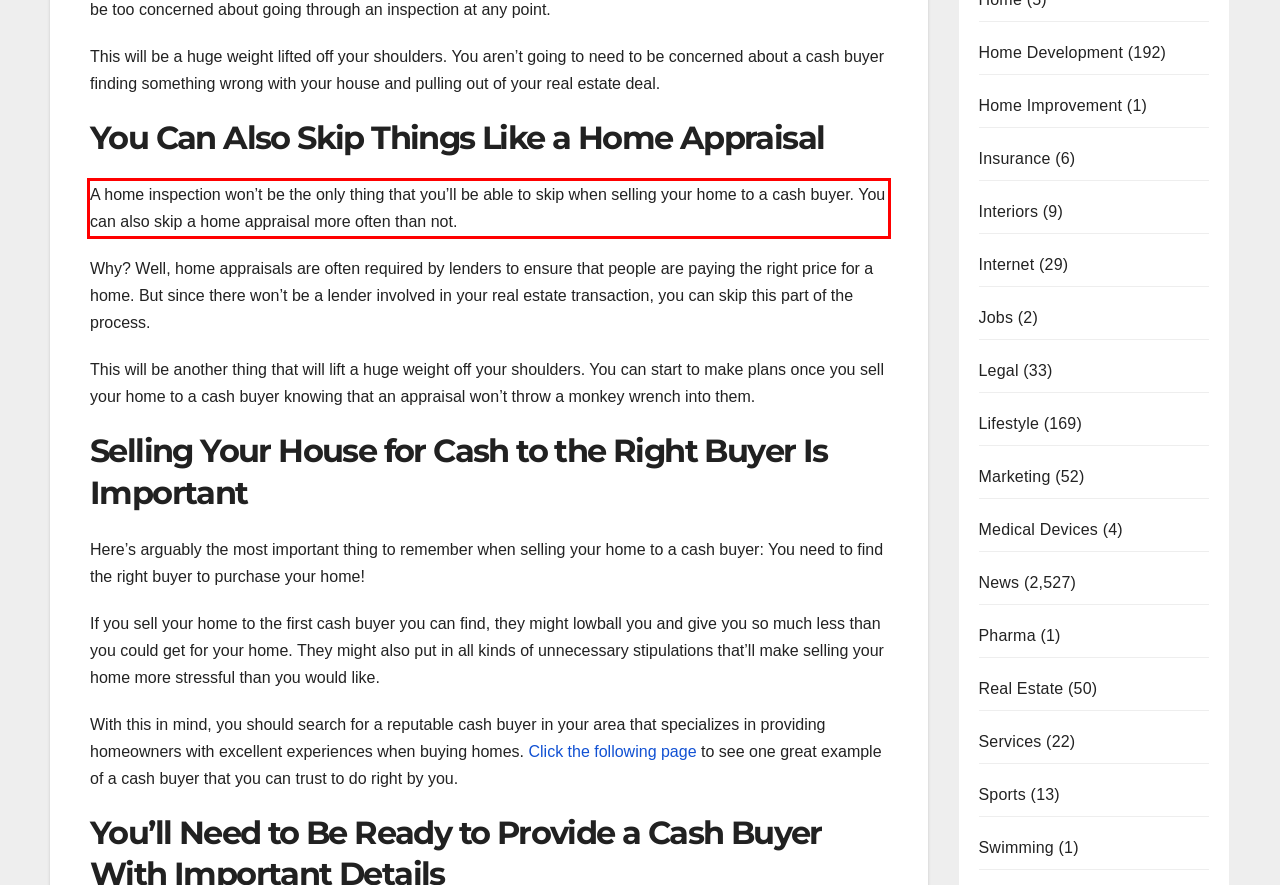Examine the webpage screenshot and use OCR to recognize and output the text within the red bounding box.

A home inspection won’t be the only thing that you’ll be able to skip when selling your home to a cash buyer. You can also skip a home appraisal more often than not.